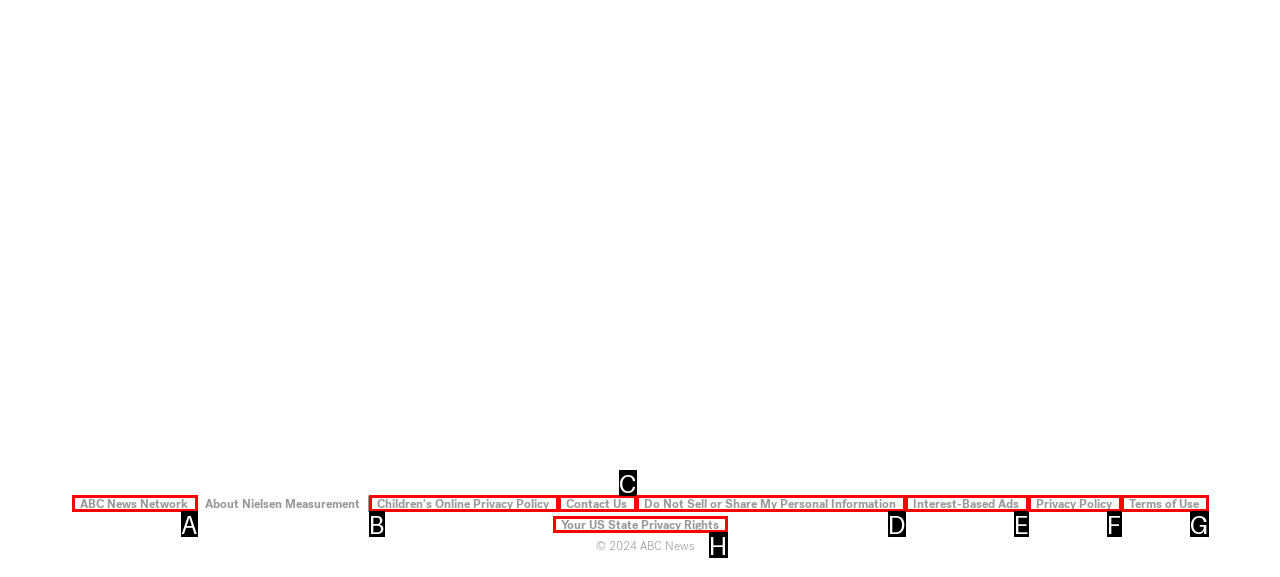Given the description: Your US State Privacy Rights, choose the HTML element that matches it. Indicate your answer with the letter of the option.

H